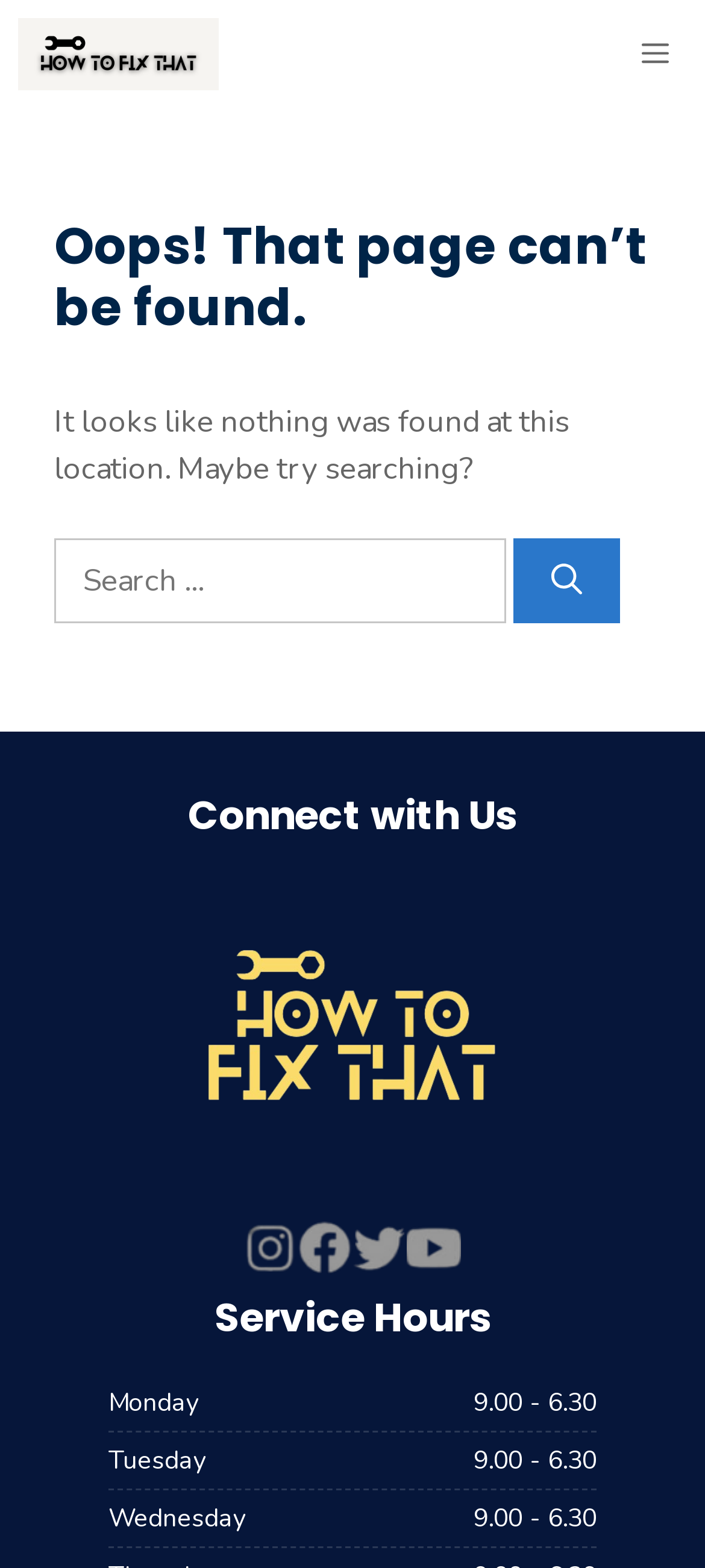Summarize the contents and layout of the webpage in detail.

The webpage is about a "Page not found" error, with a title "How to Fix That". At the top left, there is a link and an image with the same name "How to Fix That". On the top right, there is a button labeled "MENU" which is not expanded. 

Below the top section, there is a main content area that occupies most of the page. It starts with a header section that contains a heading "Oops! That page can’t be found." followed by a paragraph of text "It looks like nothing was found at this location. Maybe try searching?". 

Underneath the header section, there is a search box with a label "Search for:" and a button labeled "Search" on the right side. 

Further down, there is a heading "Connect with Us" followed by four links arranged horizontally. 

At the bottom of the page, there is a section about "Service Hours" with a heading and a table-like structure that lists the service hours for Monday, Tuesday, and Wednesday, with the days of the week on the left and the corresponding hours on the right.